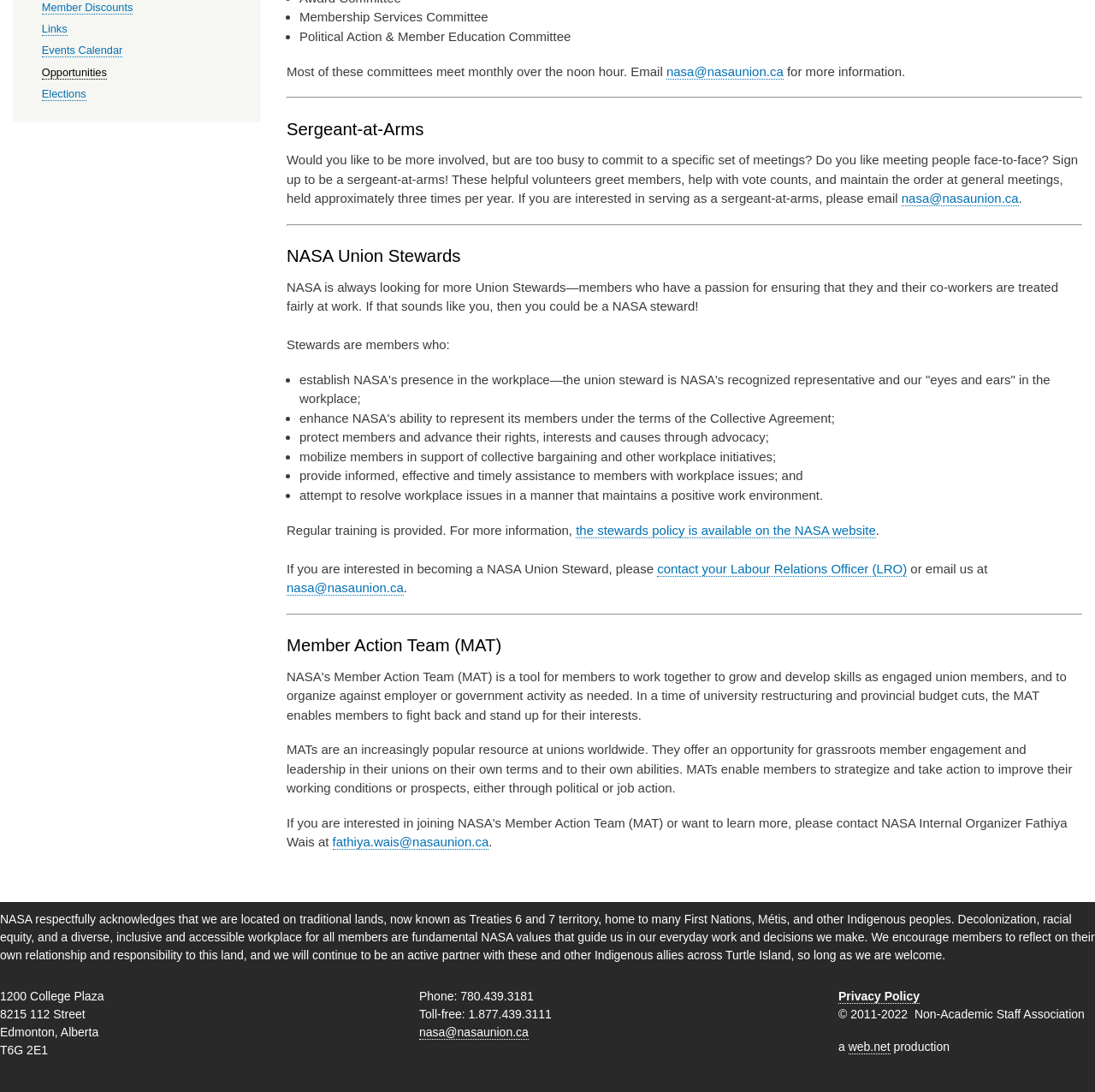Based on the element description Query API, identify the bounding box coordinates for the UI element. The coordinates should be in the format (top-left x, top-left y, bottom-right x, bottom-right y) and within the 0 to 1 range.

None